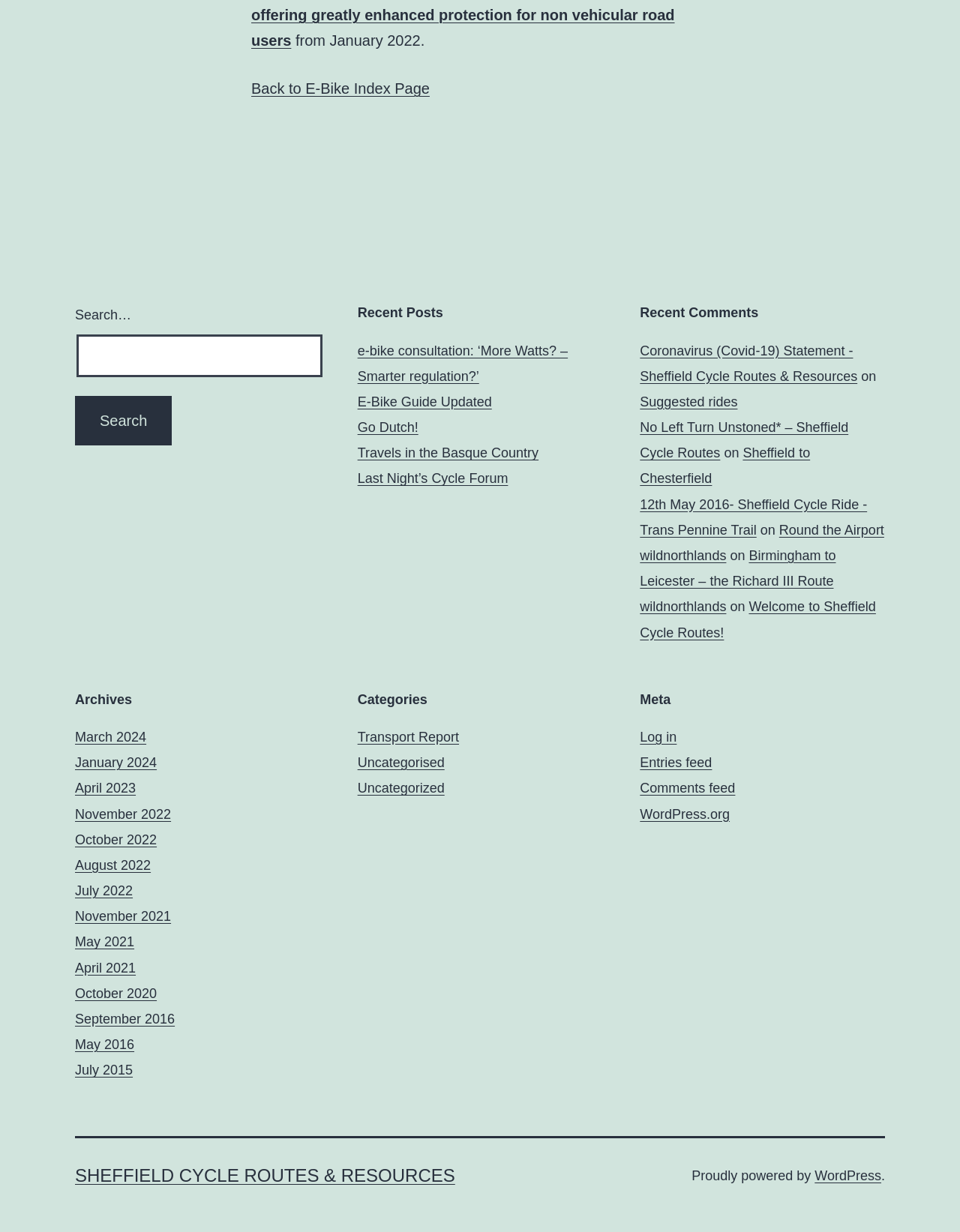Identify the bounding box coordinates of the clickable section necessary to follow the following instruction: "View recent posts". The coordinates should be presented as four float numbers from 0 to 1, i.e., [left, top, right, bottom].

[0.372, 0.274, 0.628, 0.399]